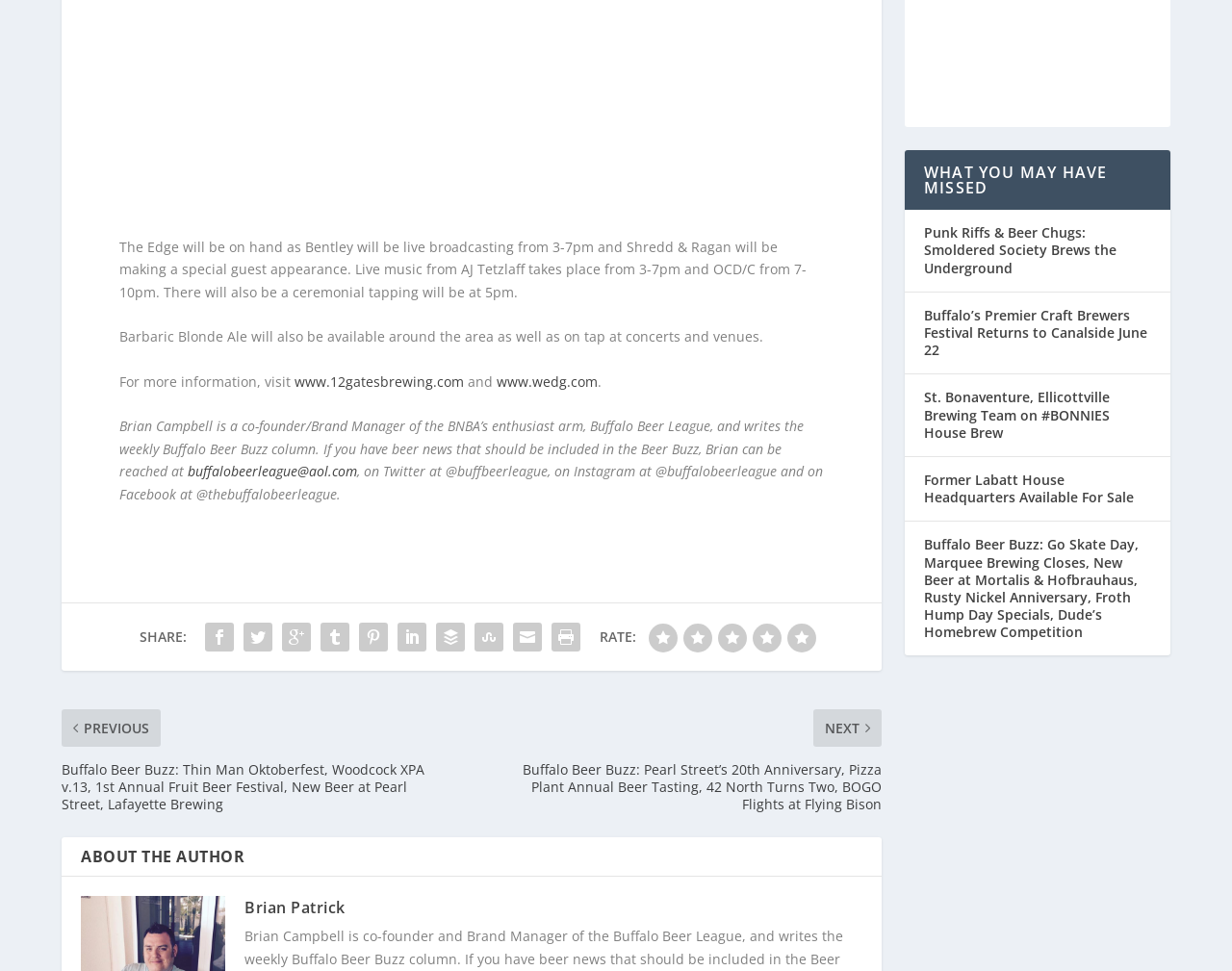Who is the co-founder of the Buffalo Beer League?
Your answer should be a single word or phrase derived from the screenshot.

Brian Campbell